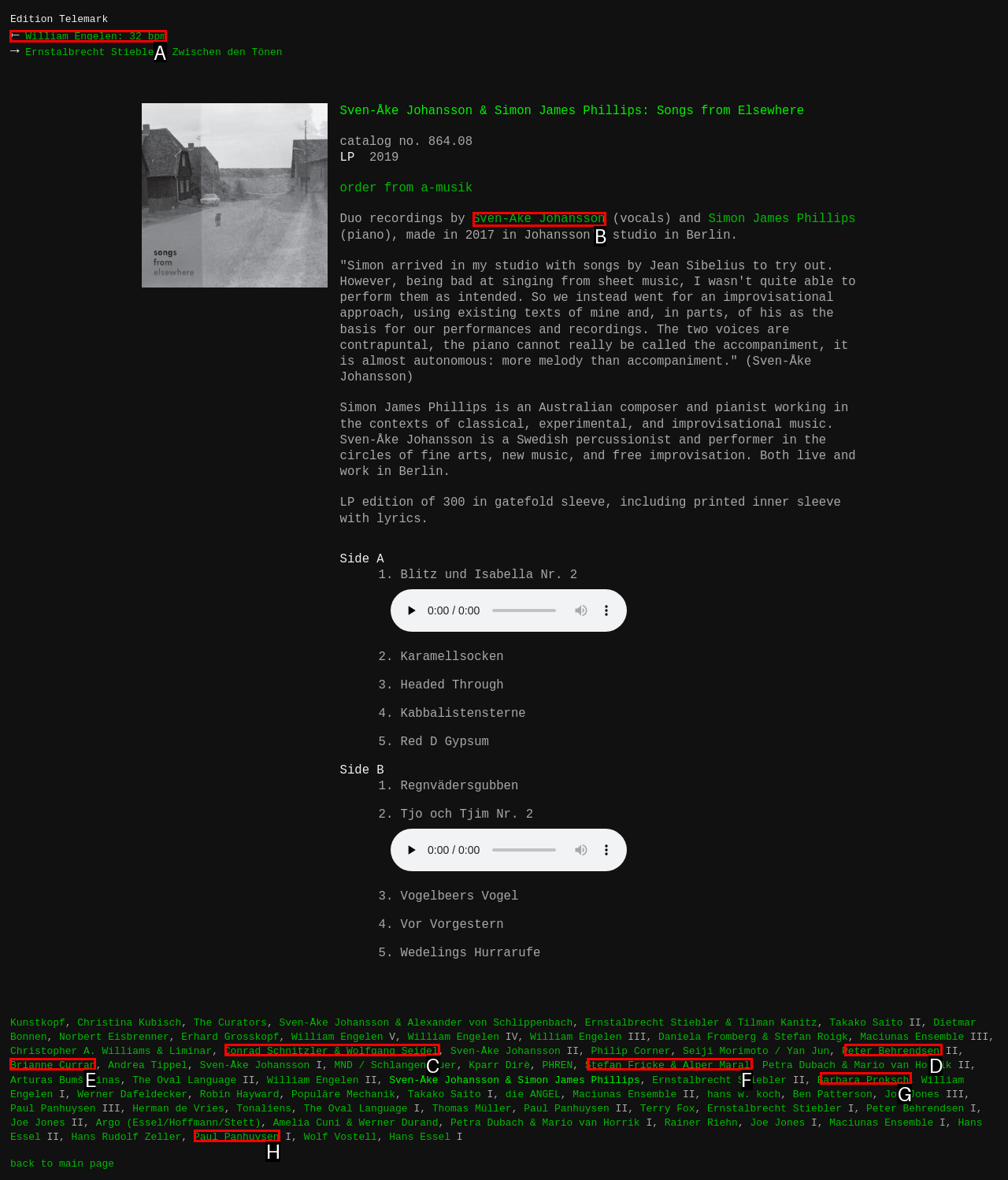Select the letter of the option that should be clicked to achieve the specified task: go to the 'next release' page. Respond with just the letter.

A